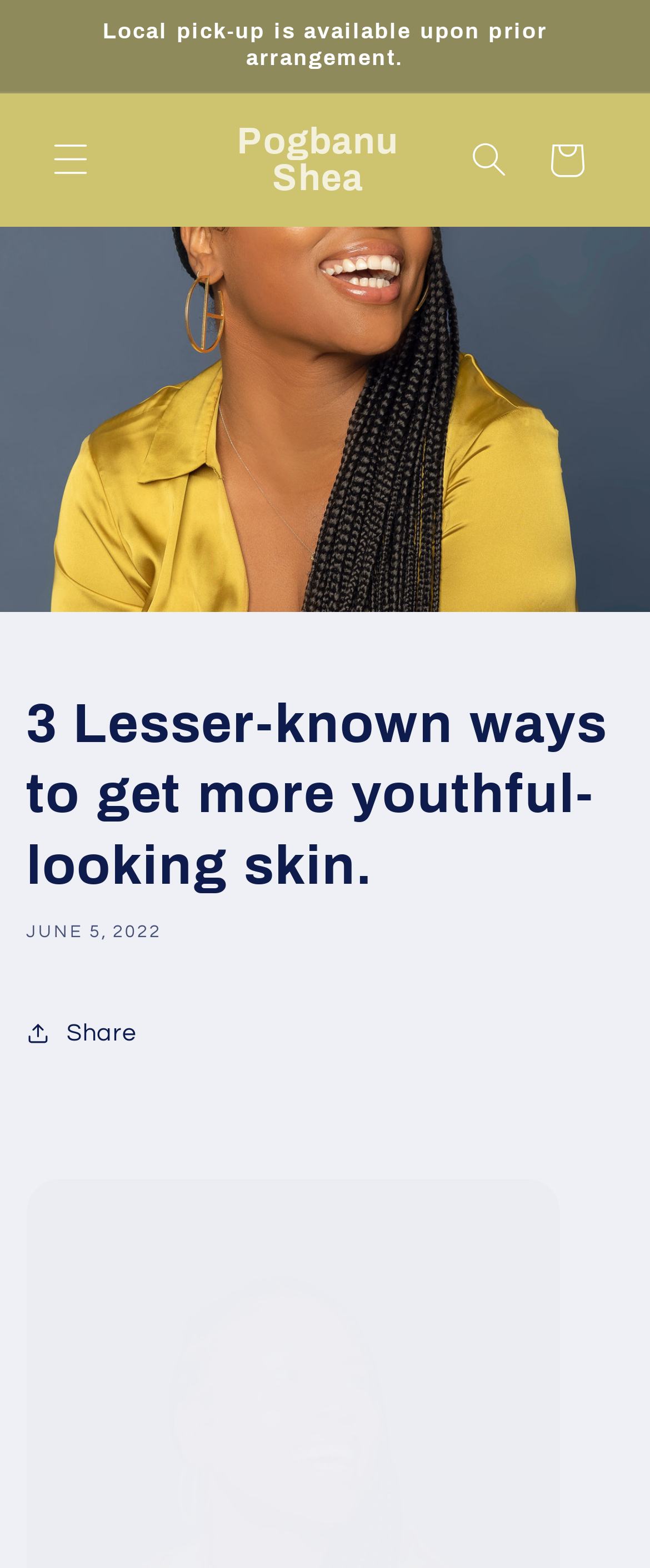Provide a brief response using a word or short phrase to this question:
What is the date of the article?

JUNE 5, 2022